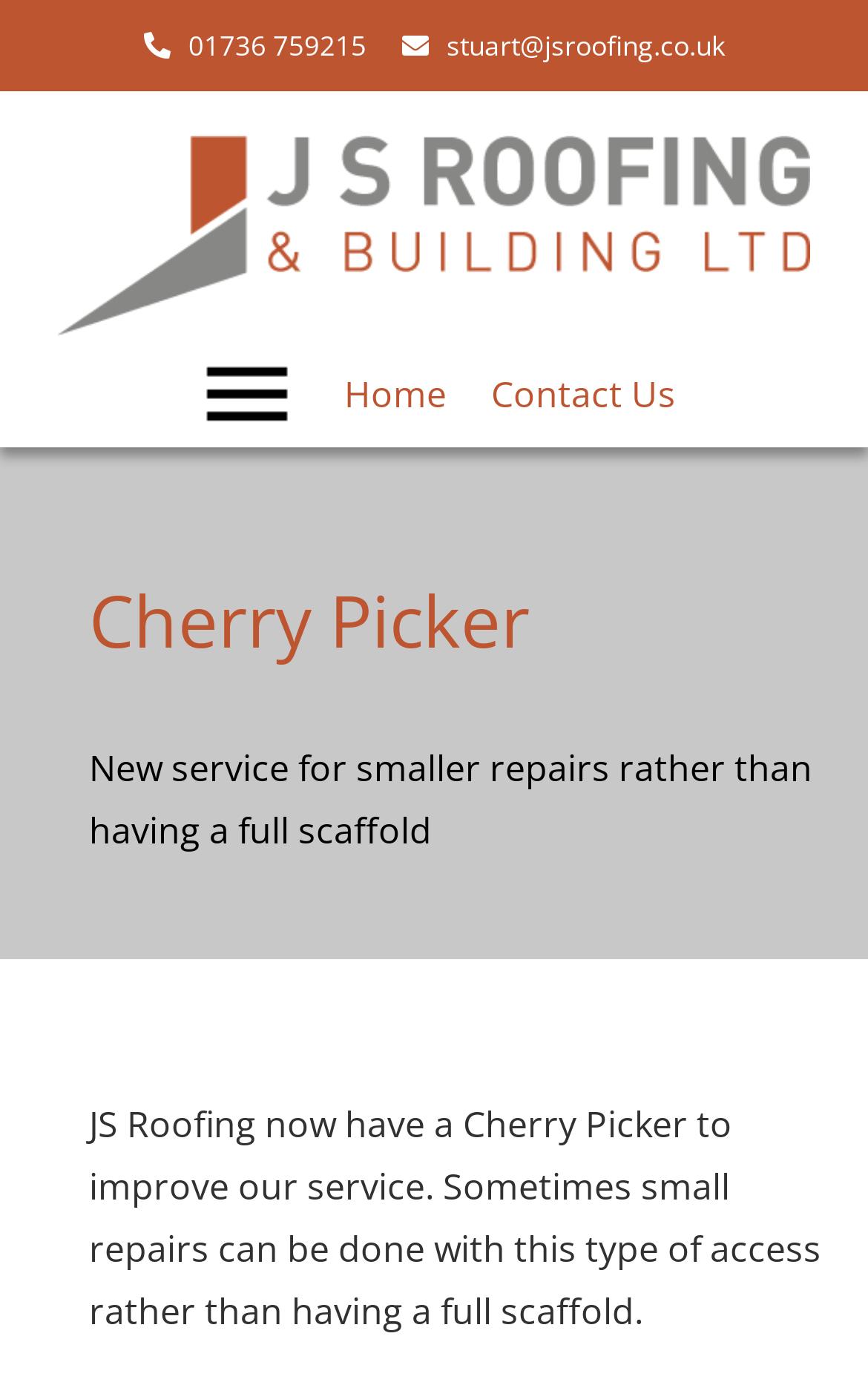Analyze the image and give a detailed response to the question:
What is the phone number to contact JS Roofing?

I found the phone number by looking at the link element with the OCR text ' 01736 759215' which is likely a contact information section.